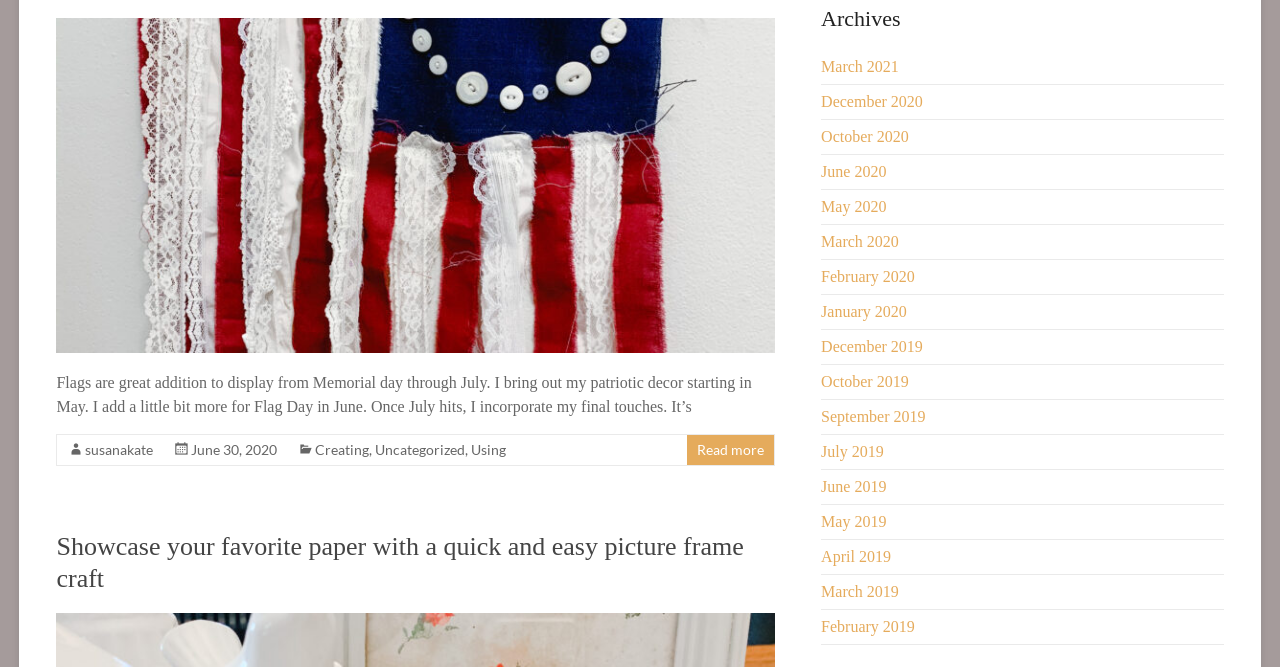Give the bounding box coordinates for the element described by: "June 30, 2020October 1, 2020".

[0.15, 0.661, 0.217, 0.687]